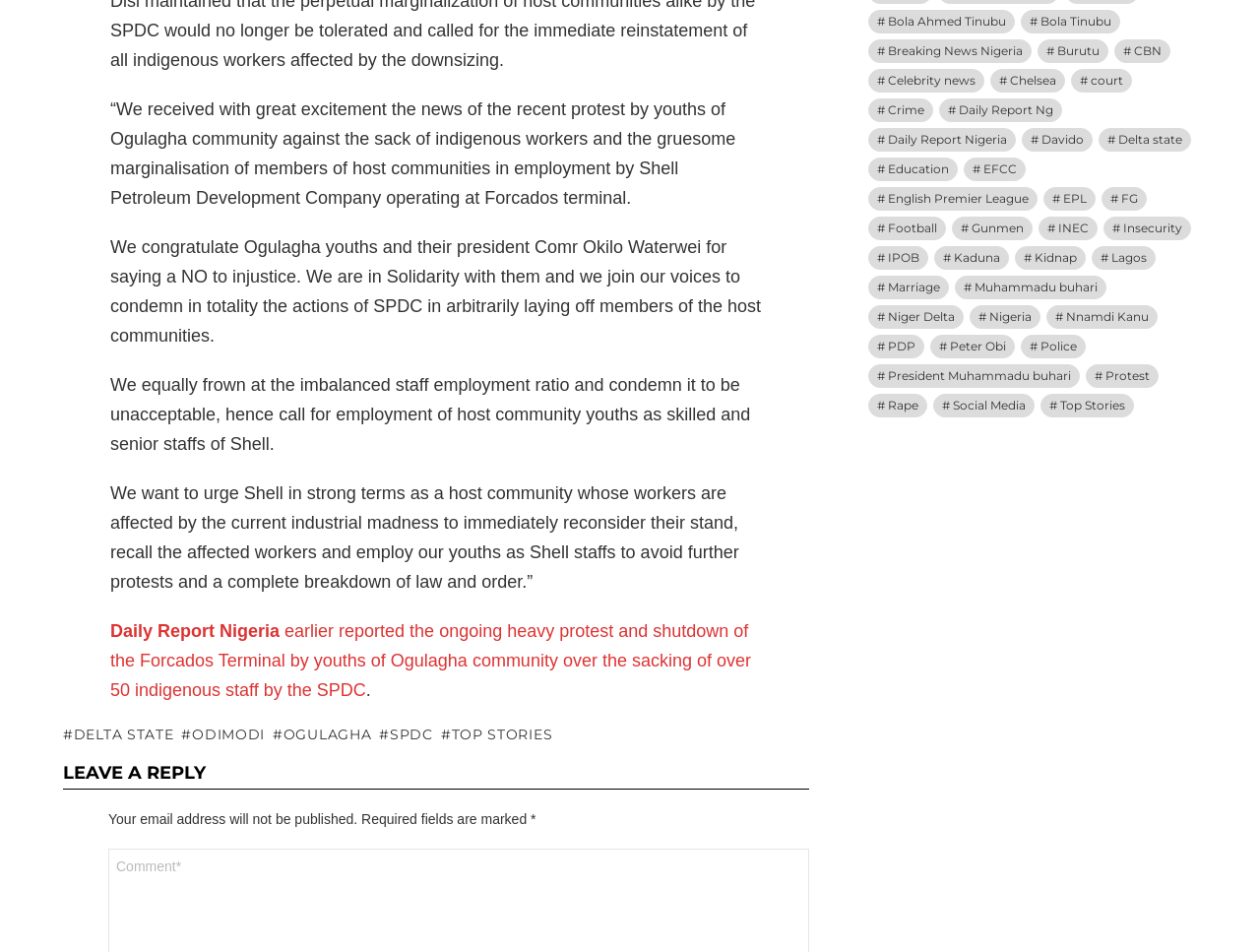Identify the bounding box for the given UI element using the description provided. Coordinates should be in the format (top-left x, top-left y, bottom-right x, bottom-right y) and must be between 0 and 1. Here is the description: Top Stories

[0.826, 0.414, 0.9, 0.439]